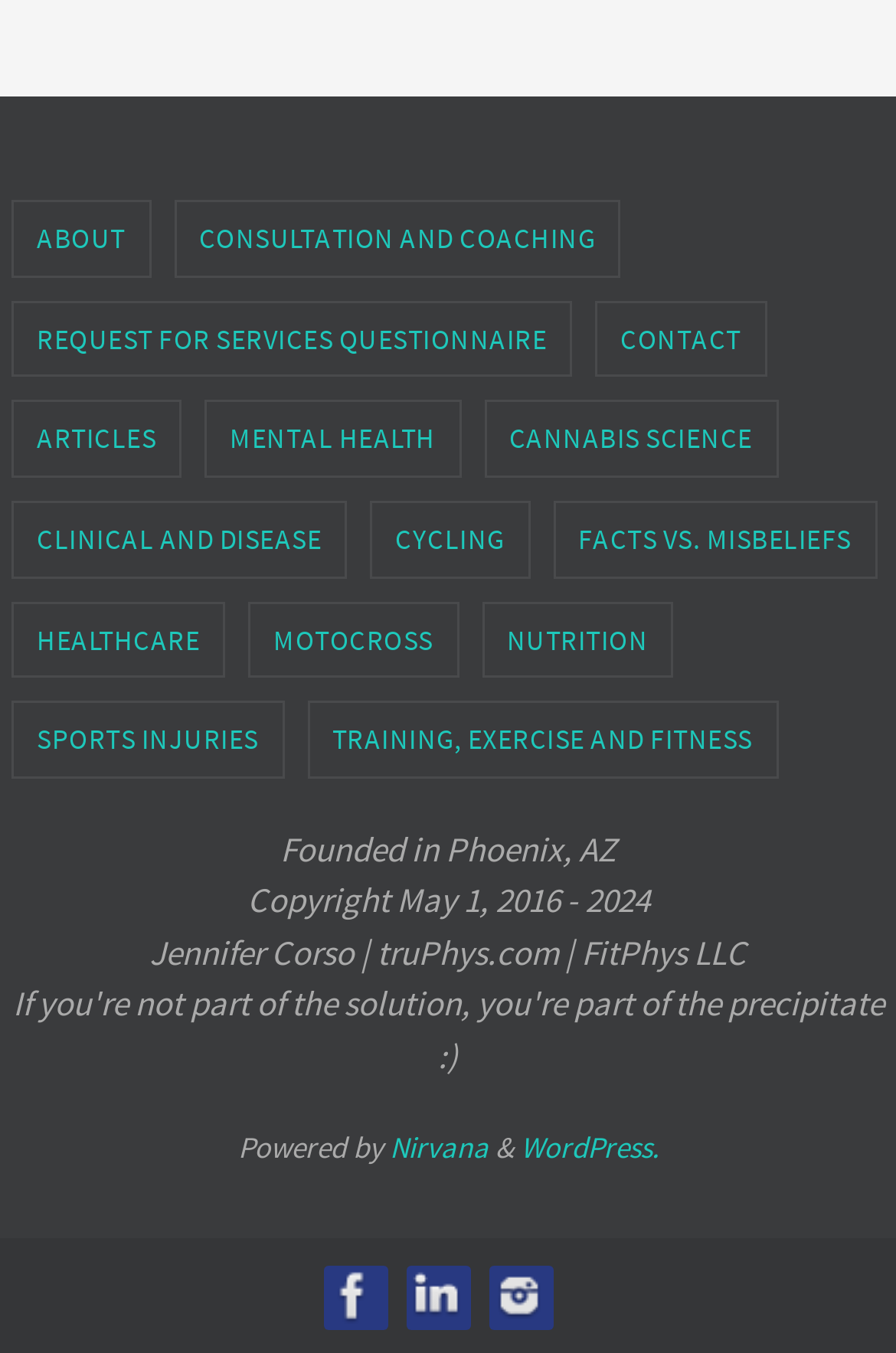What is the location where the website was founded?
Answer the question with a detailed and thorough explanation.

I found the answer by looking at the StaticText element with the text 'Founded in Phoenix, AZ' which is located at [0.313, 0.611, 0.687, 0.643]. This text suggests that the website was founded in Phoenix, Arizona.